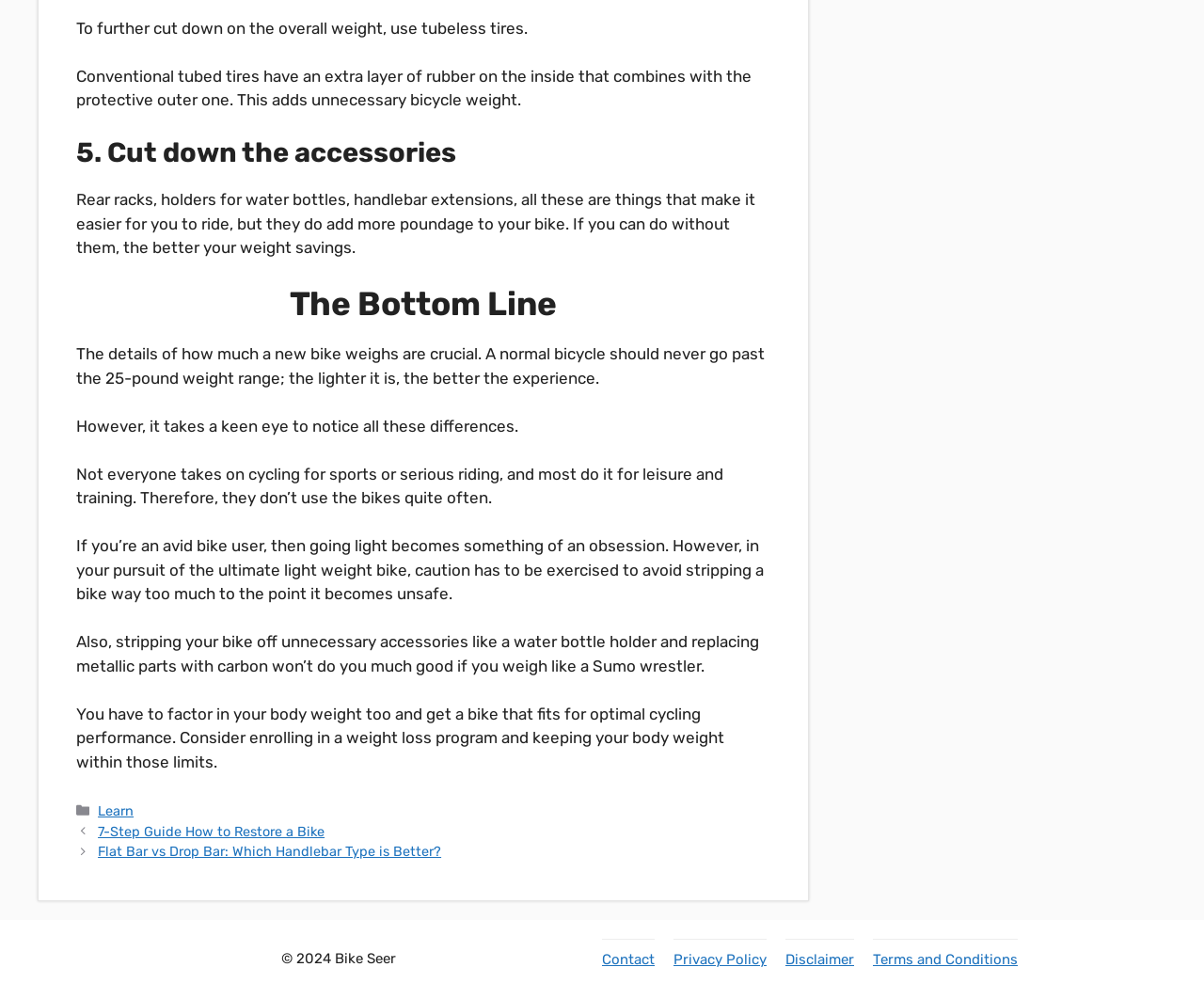Provide your answer in one word or a succinct phrase for the question: 
What is the purpose of removing accessories from a bike?

To reduce weight